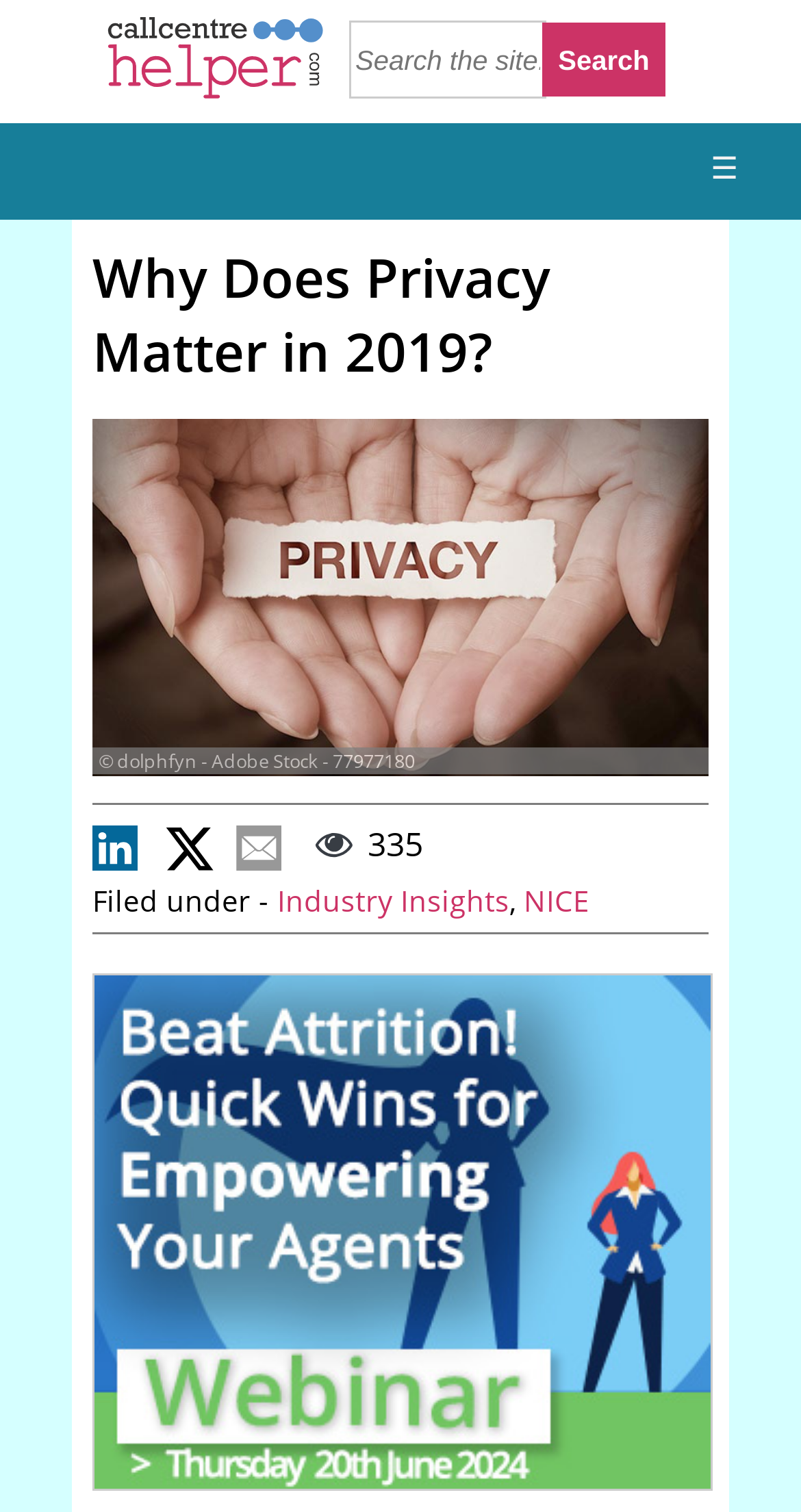Find the bounding box of the web element that fits this description: "name="q" placeholder="Search the site..."".

[0.436, 0.014, 0.682, 0.065]